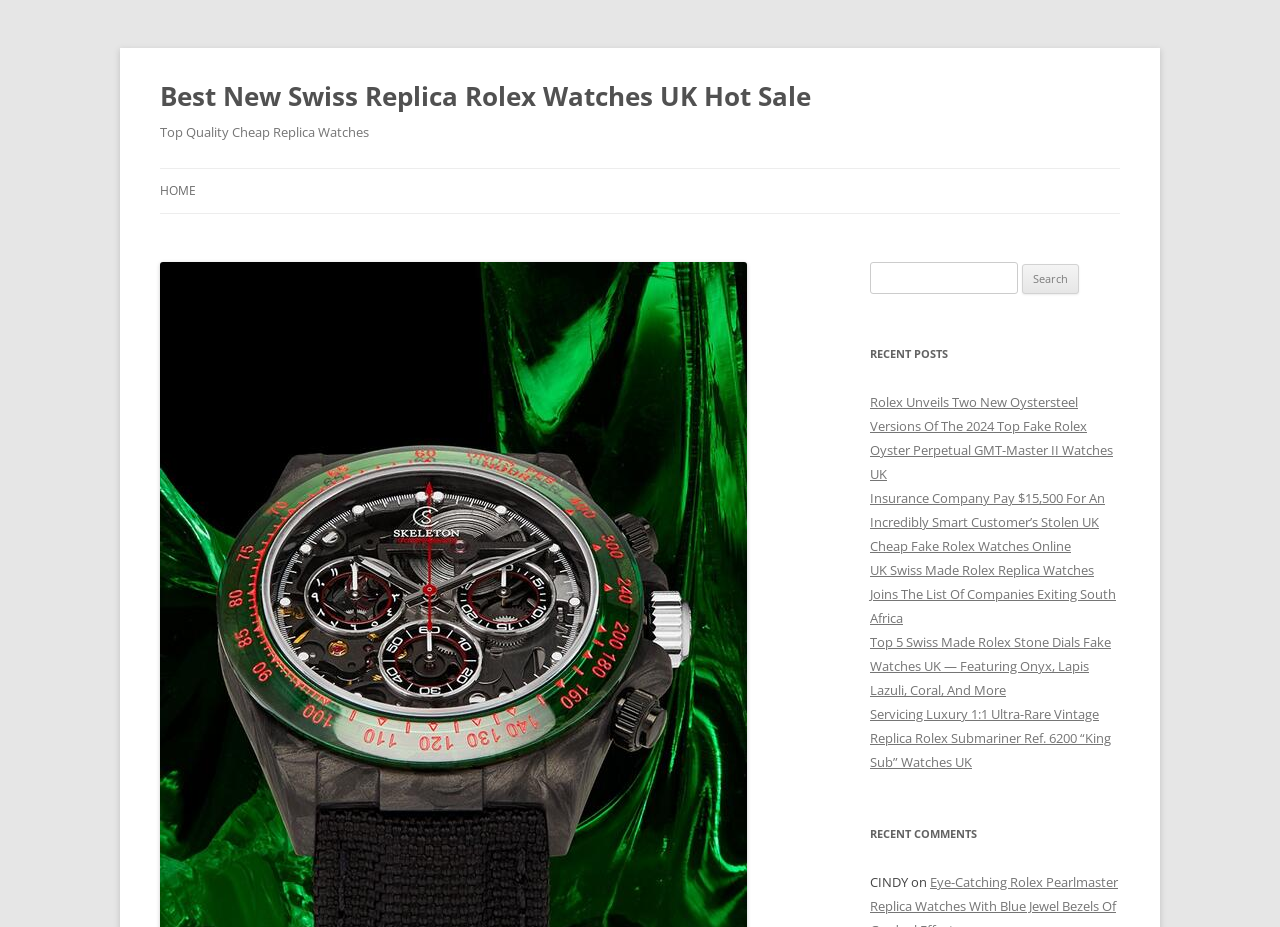Find the bounding box coordinates for the element that must be clicked to complete the instruction: "Click on the link to view Top 5 Swiss Made Rolex Stone Dials Fake Watches". The coordinates should be four float numbers between 0 and 1, indicated as [left, top, right, bottom].

[0.68, 0.683, 0.868, 0.754]